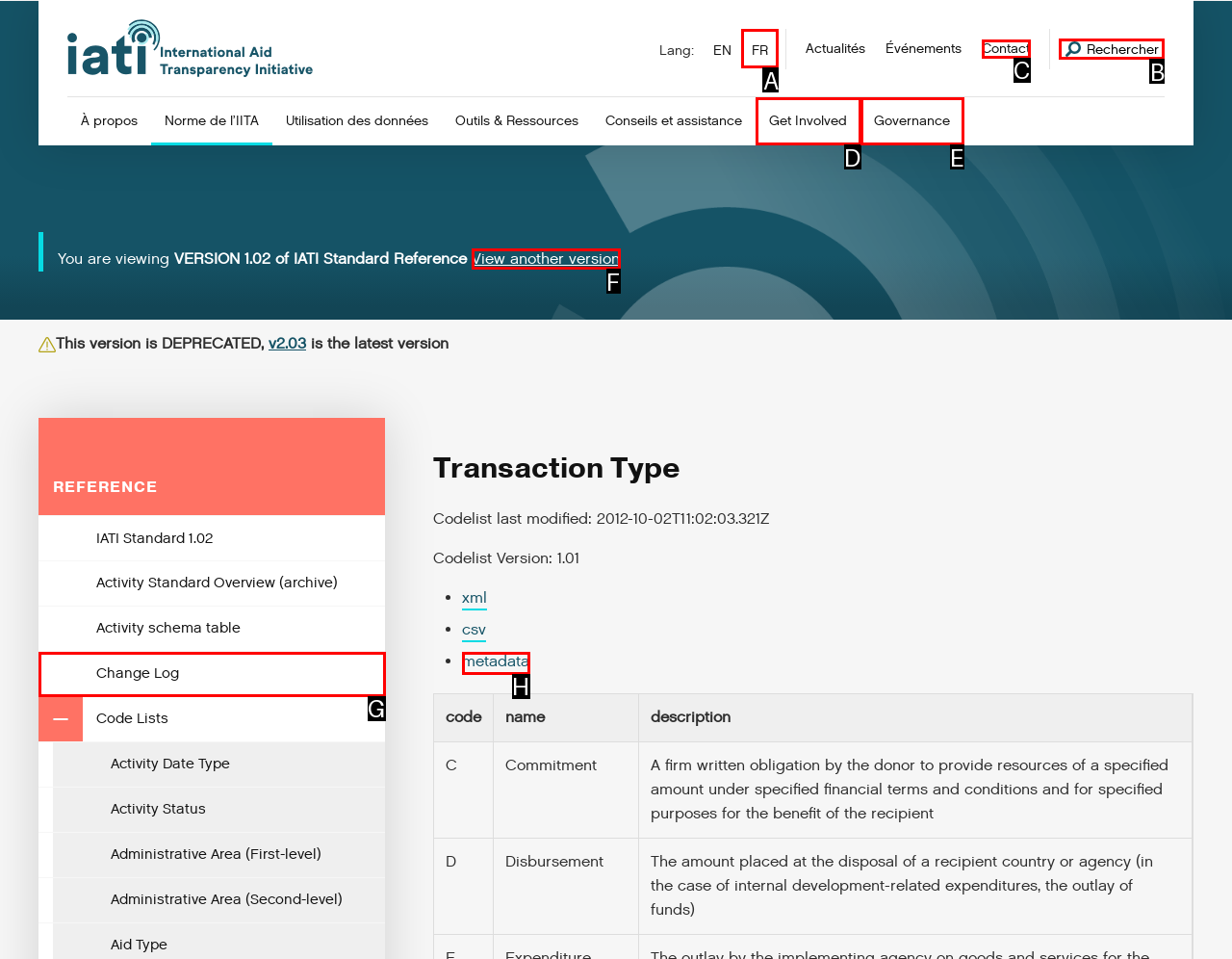Identify the correct UI element to click on to achieve the task: Click the 'Rechercher' button. Provide the letter of the appropriate element directly from the available choices.

B